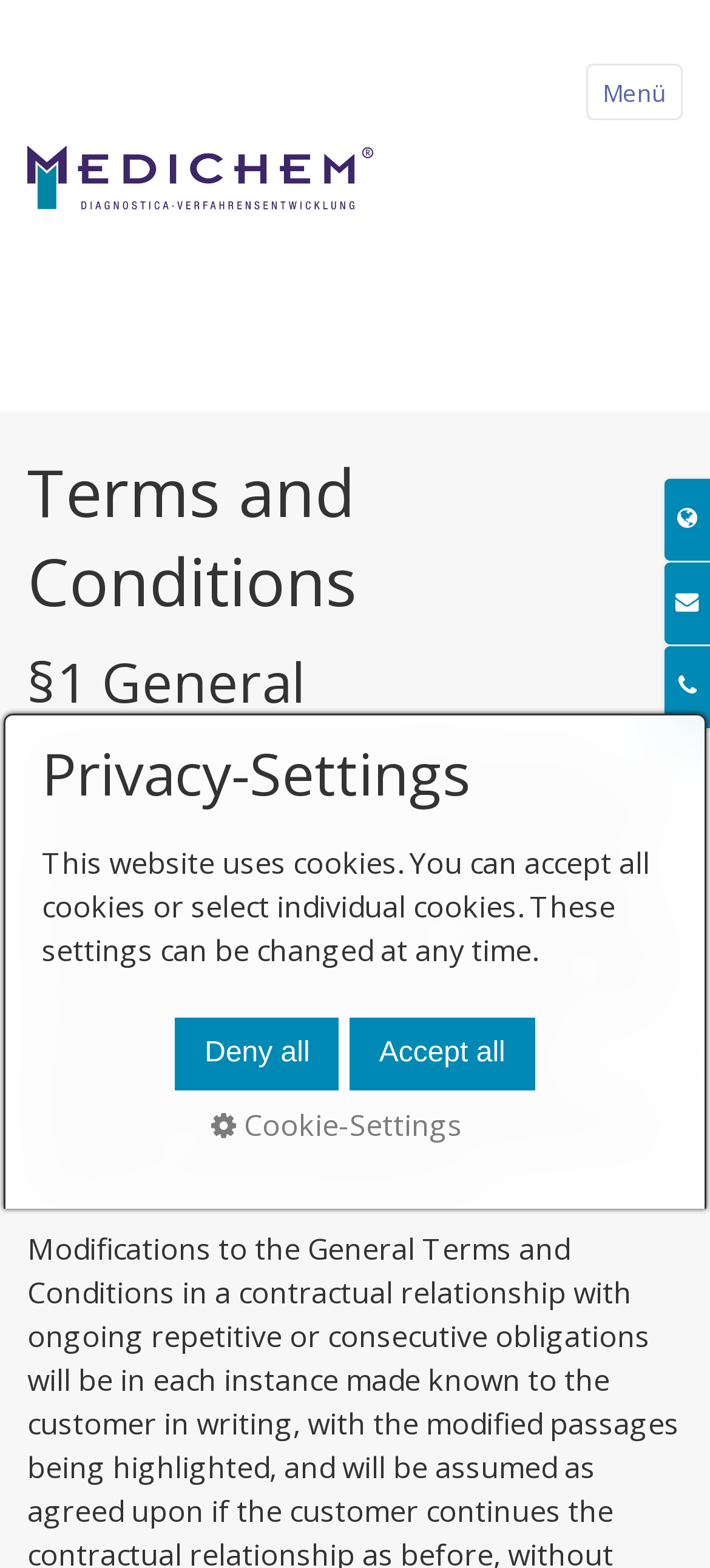What is the topic of the main content?
Give a detailed explanation using the information visible in the image.

The main content of the webpage is headed by a heading element with the text 'Terms and Conditions', which suggests that the topic of the main content is the terms and conditions of Medichem.